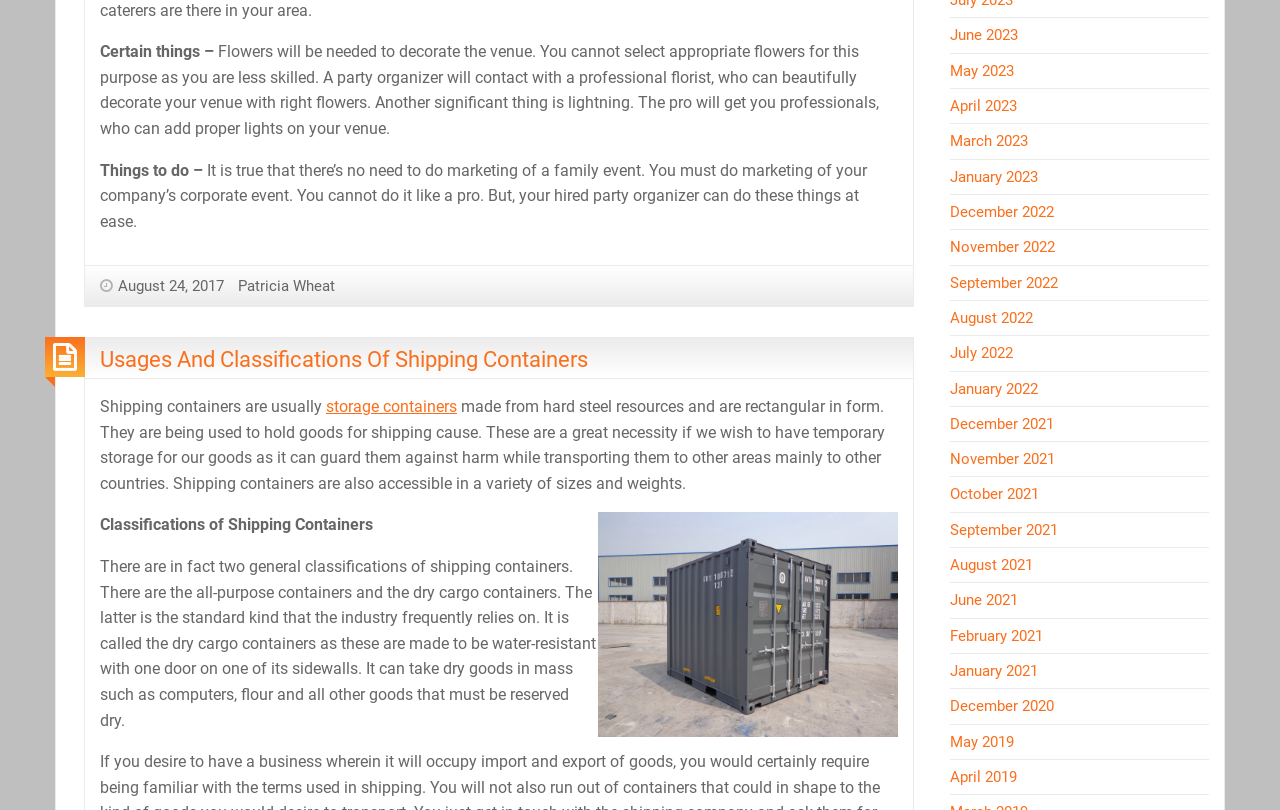Please determine the bounding box coordinates of the element's region to click in order to carry out the following instruction: "View the image related to shipping containers". The coordinates should be four float numbers between 0 and 1, i.e., [left, top, right, bottom].

[0.467, 0.633, 0.701, 0.91]